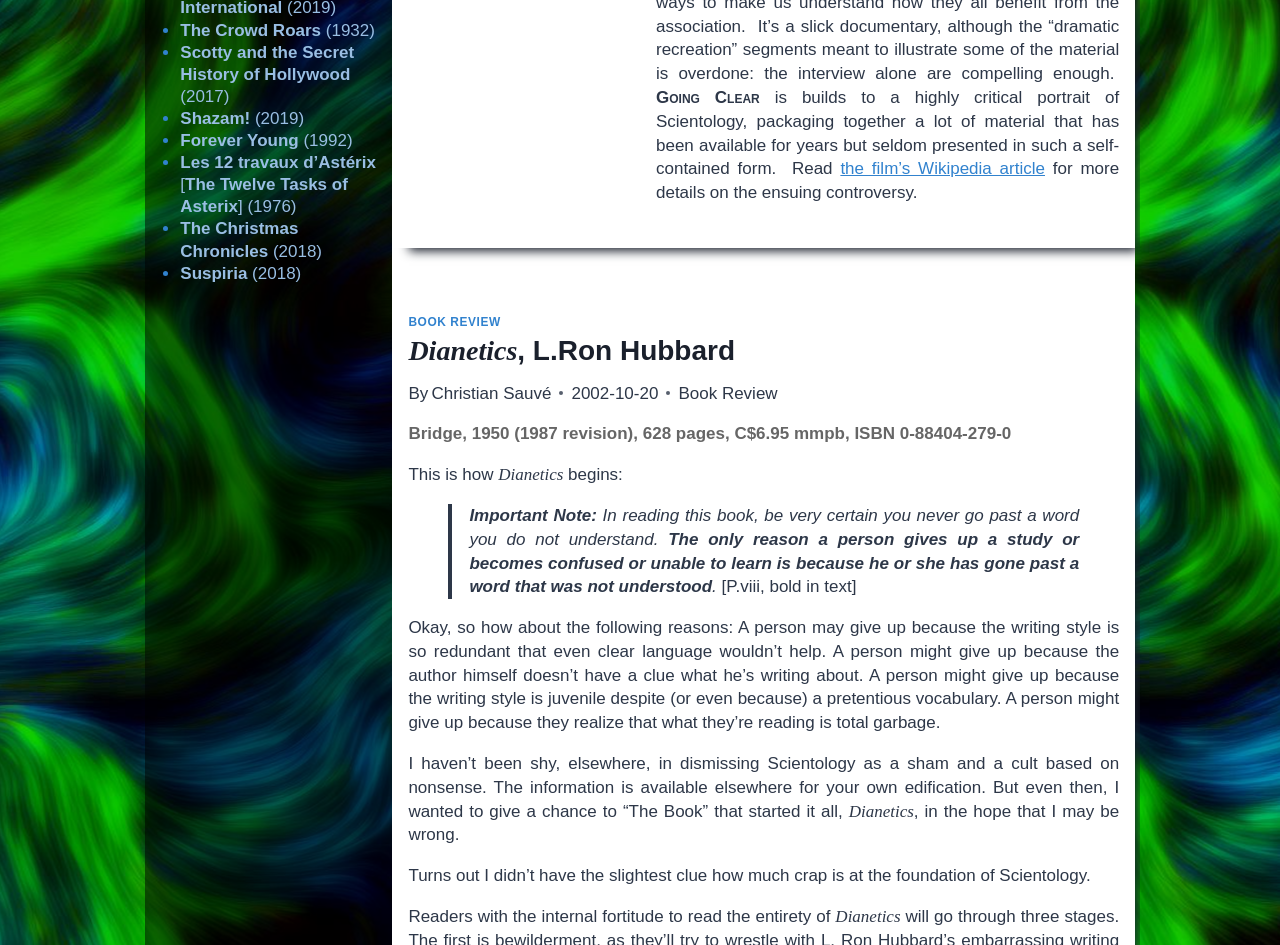Provide the bounding box for the UI element matching this description: "Shazam! (2019)".

[0.141, 0.115, 0.238, 0.135]